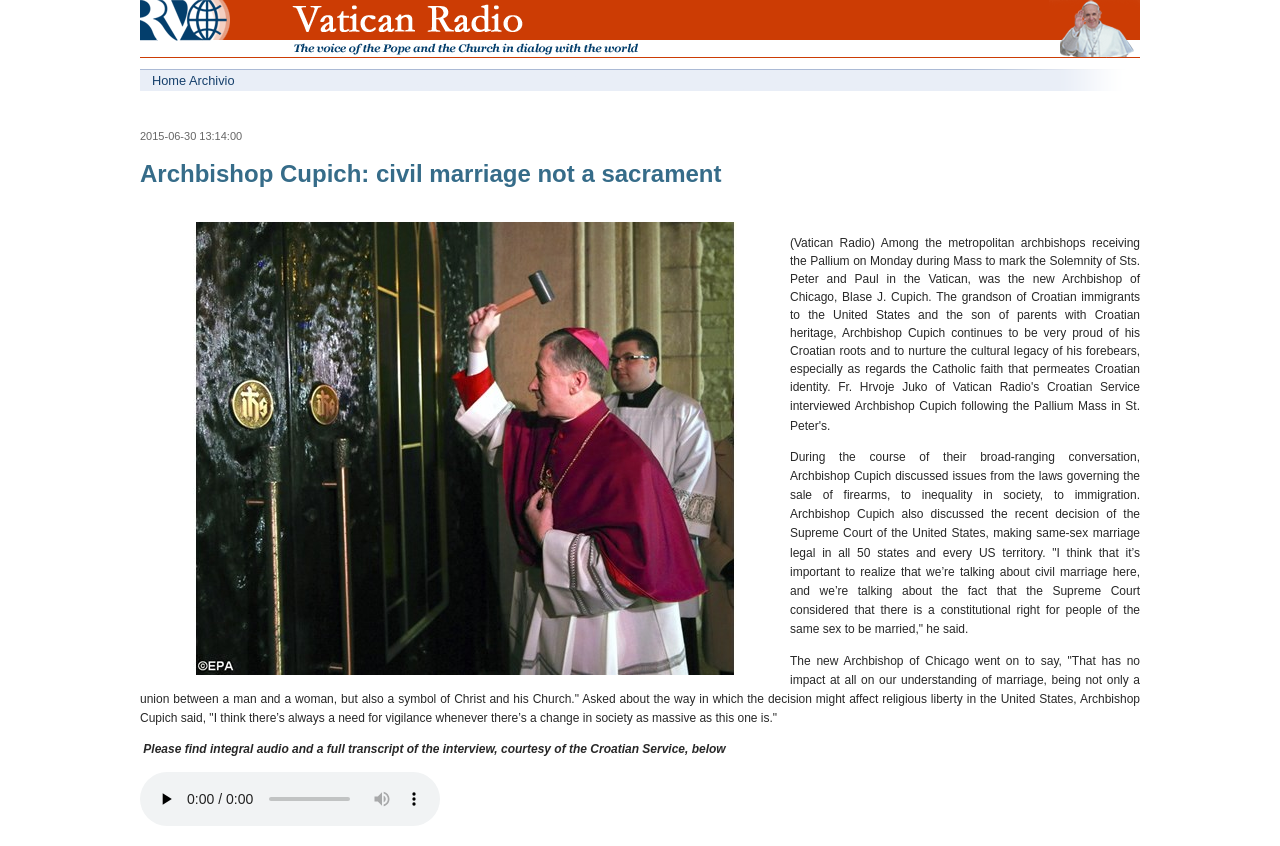Provide your answer to the question using just one word or phrase: What is the purpose of the audio element on the webpage?

To play an interview